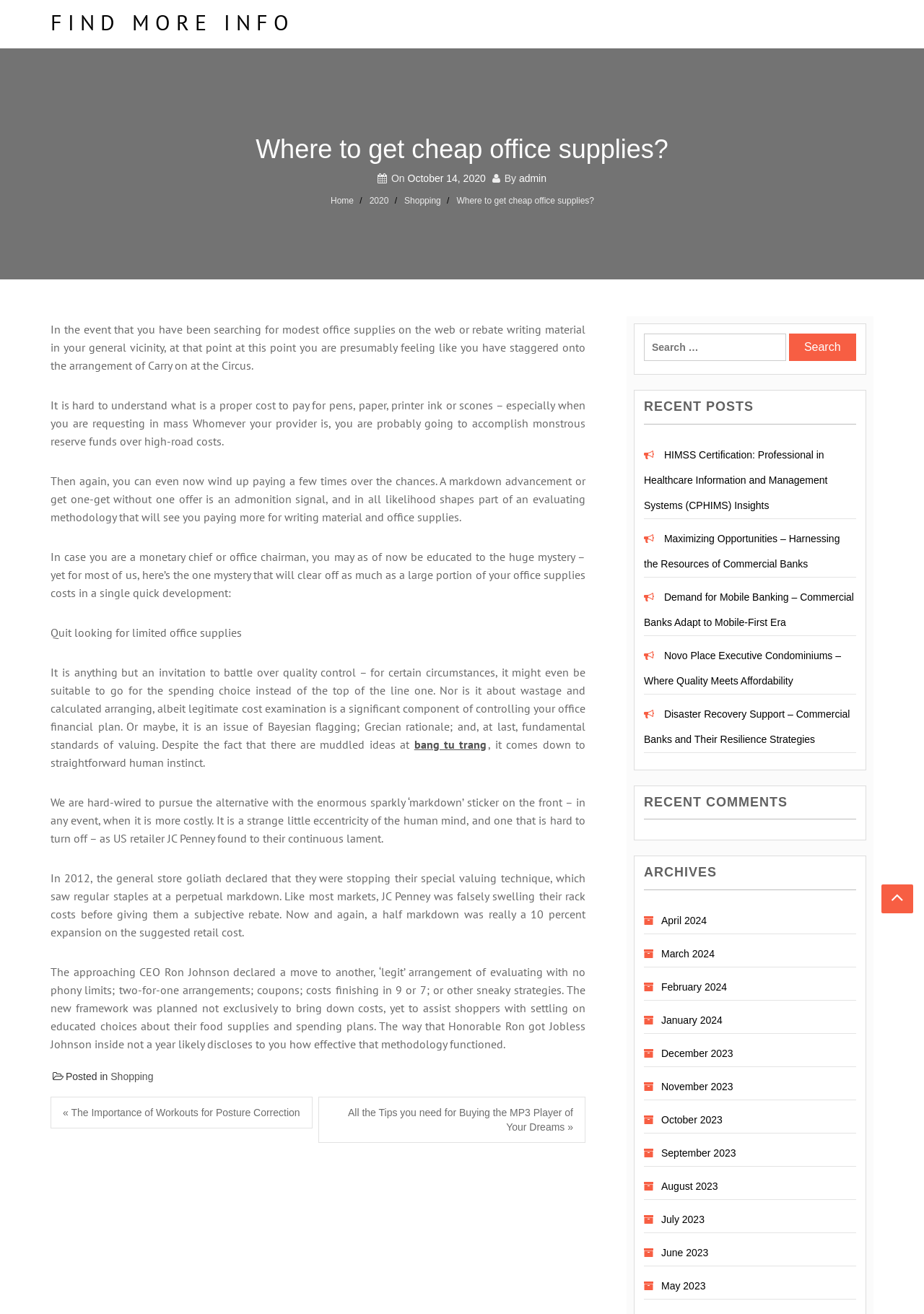Could you please study the image and provide a detailed answer to the question:
How many recent posts are listed?

I counted the number of links under the 'RECENT POSTS' heading and found that there are 5 recent posts listed.